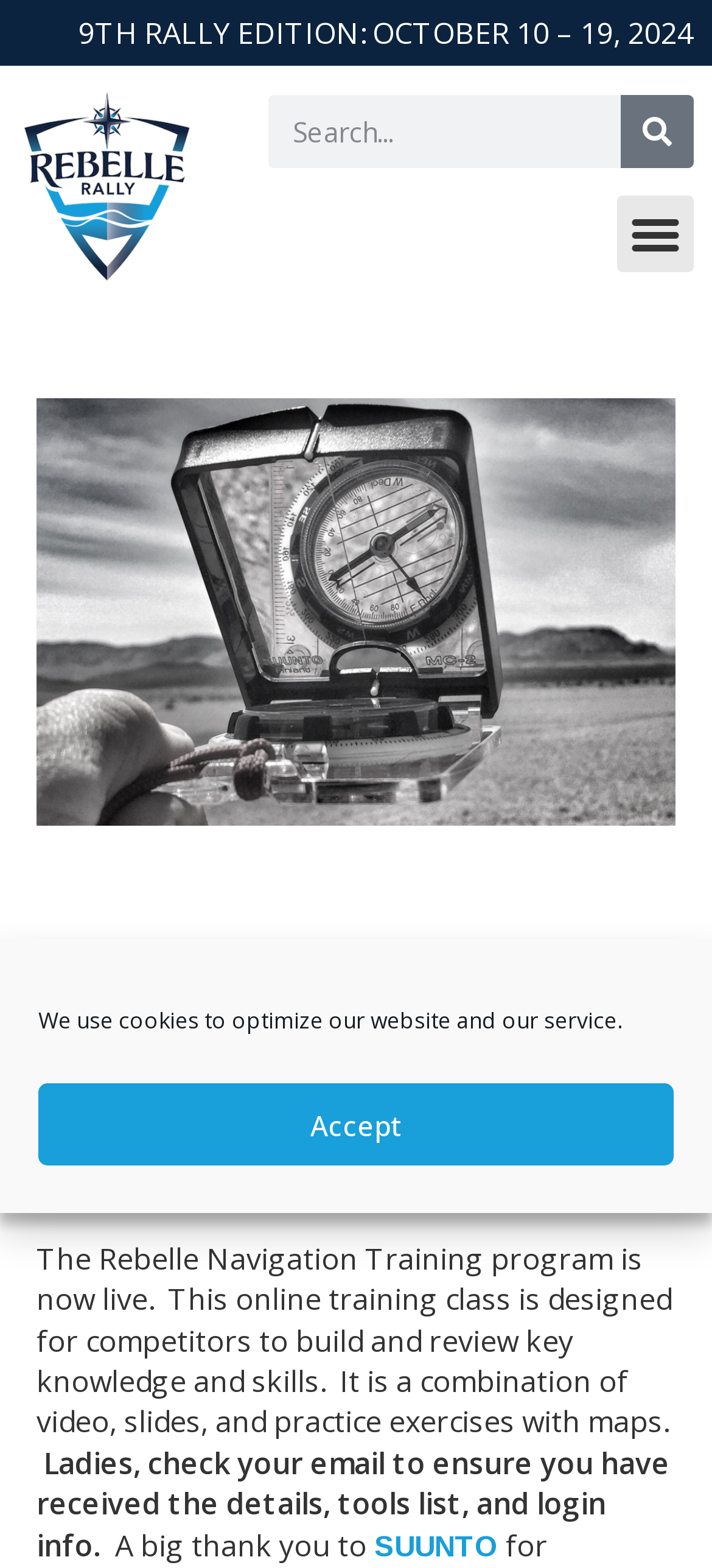Based on the element description: "Search", identify the bounding box coordinates for this UI element. The coordinates must be four float numbers between 0 and 1, listed as [left, top, right, bottom].

[0.872, 0.06, 0.974, 0.107]